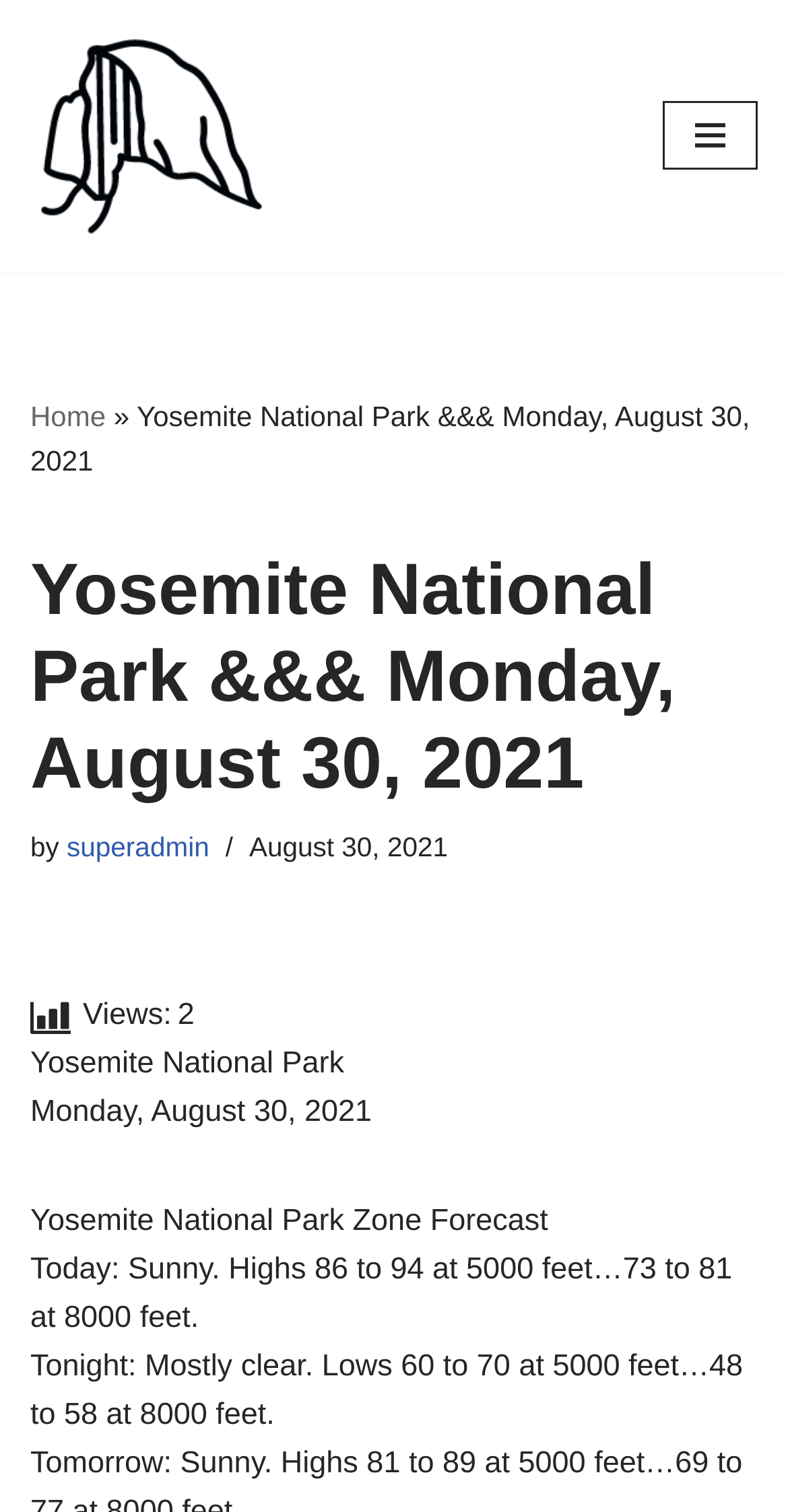Use one word or a short phrase to answer the question provided: 
What is the temperature range at 5000 feet?

86 to 94